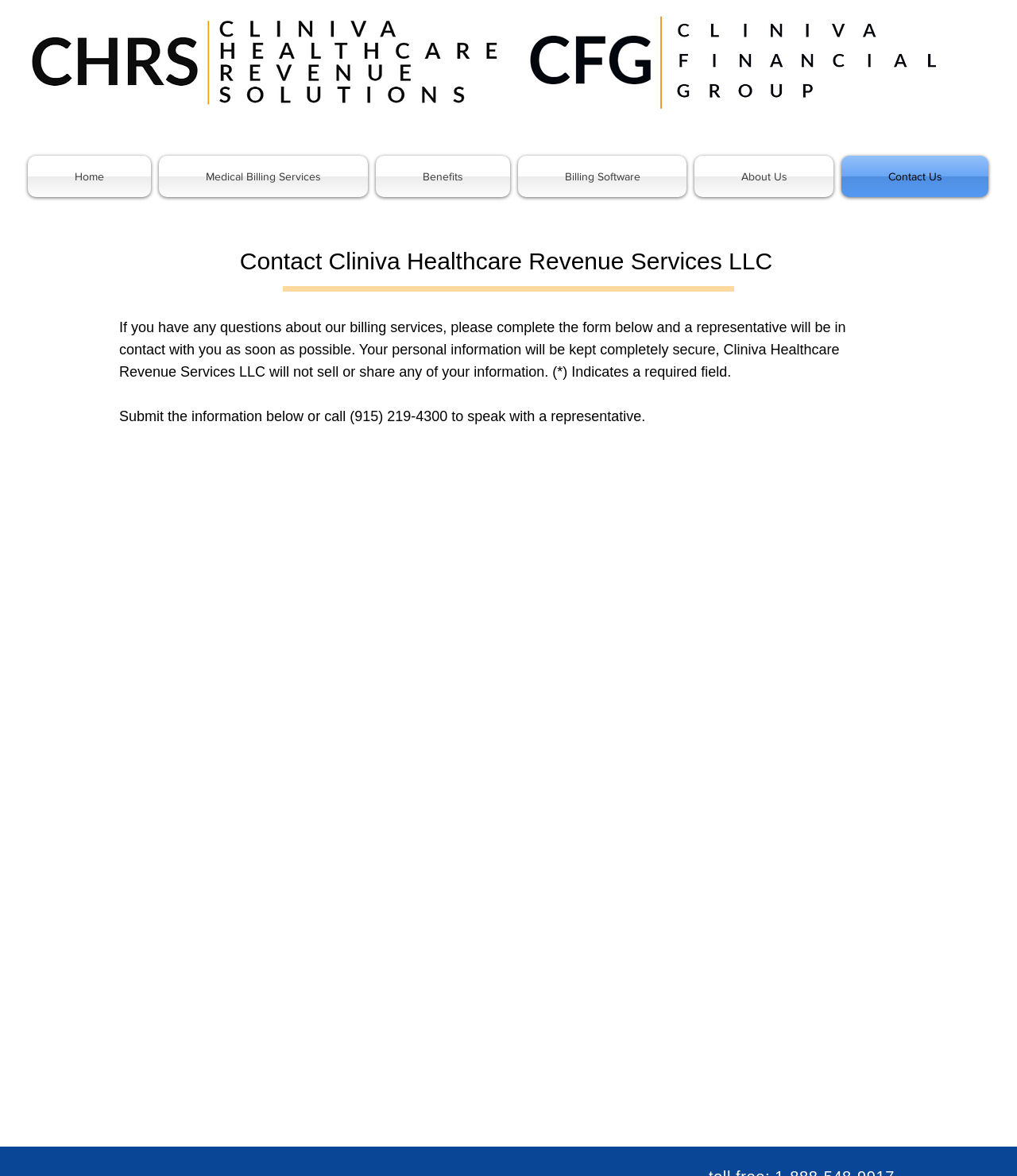What is the promise made by the company regarding personal information?
Using the screenshot, give a one-word or short phrase answer.

To keep it secure